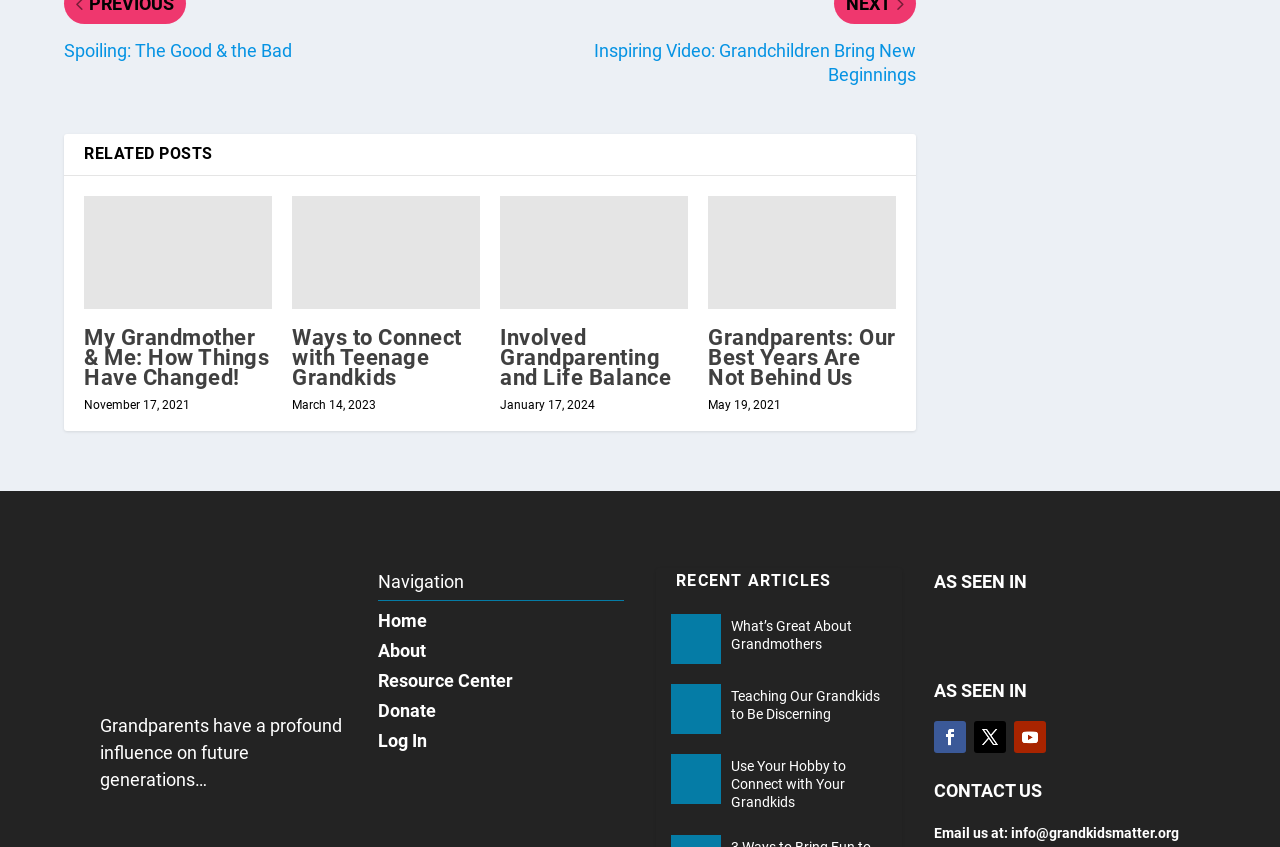Please identify the bounding box coordinates of the element that needs to be clicked to execute the following command: "View the 'Ways to Connect with Teenage Grandkids' article". Provide the bounding box using four float numbers between 0 and 1, formatted as [left, top, right, bottom].

[0.228, 0.247, 0.375, 0.38]